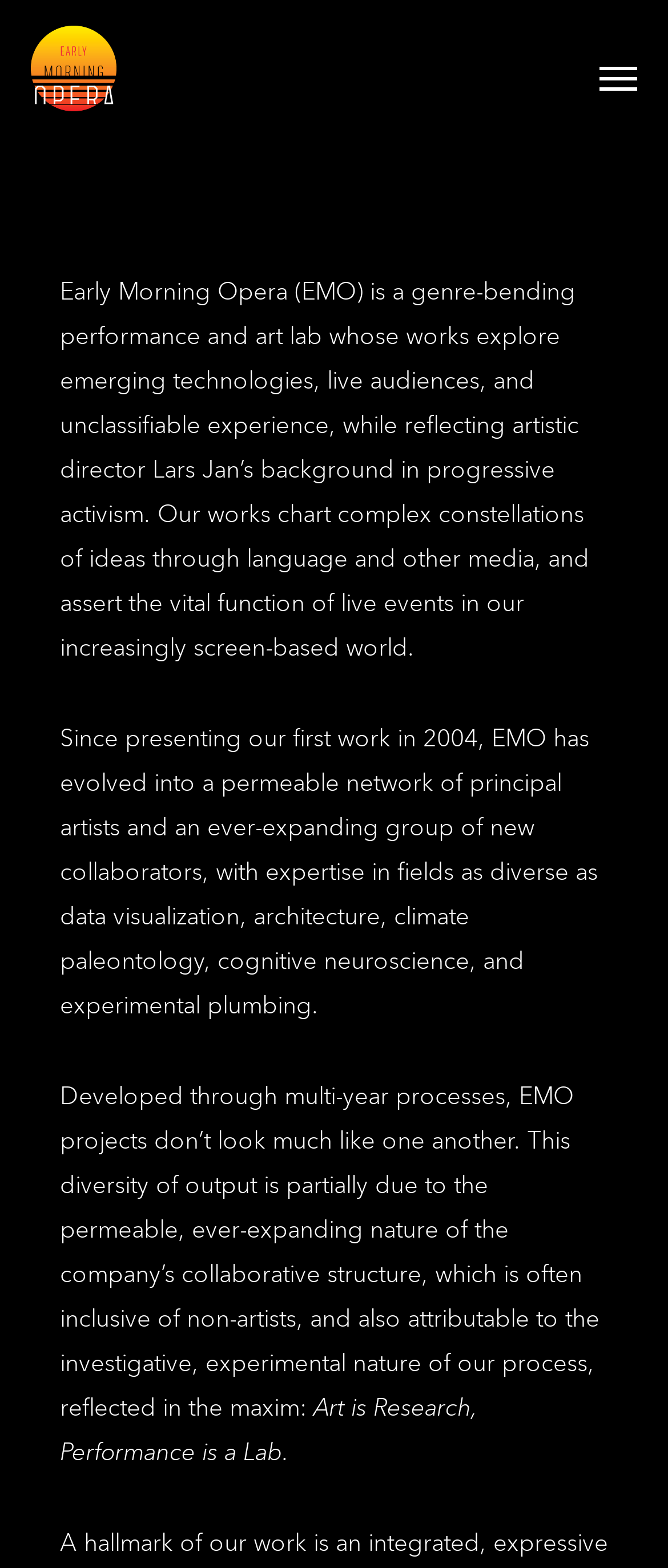Use one word or a short phrase to answer the question provided: 
What is the maxim of the company's process?

Art is Research, Performance is a Lab.